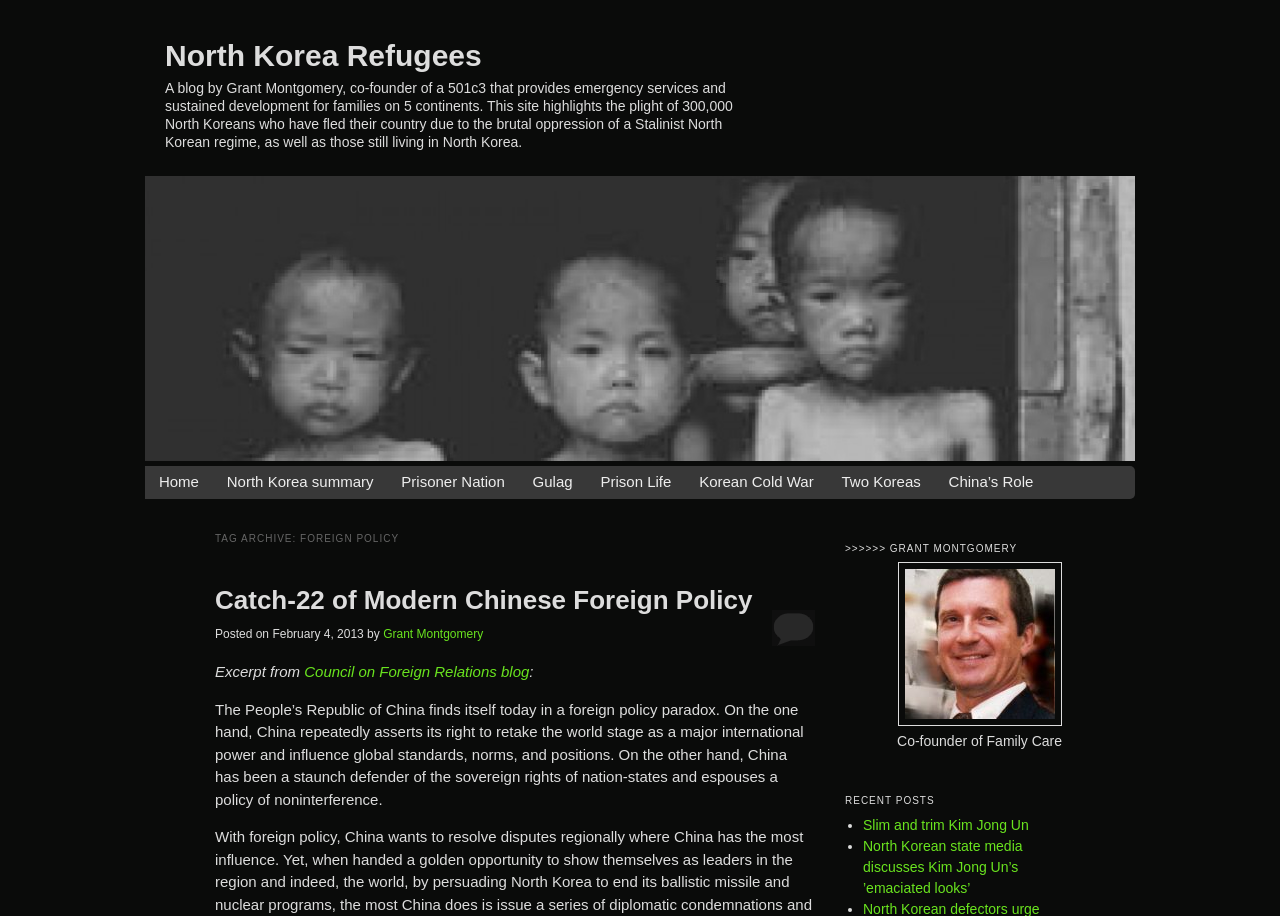Please identify the bounding box coordinates of the element's region that should be clicked to execute the following instruction: "View Grant Montgomery's profile". The bounding box coordinates must be four float numbers between 0 and 1, i.e., [left, top, right, bottom].

[0.299, 0.685, 0.377, 0.7]